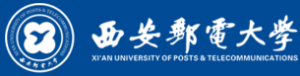Create a detailed narrative of what is happening in the image.

The image prominently features the logo of Xi'an University of Posts and Telecommunications, set against a striking blue background. The logo includes a circular emblem that emphasizes connectivity and communication, encapsulated by the university's name in both Chinese characters and English, highlighting its focus on telecommunications and international collaboration. This visual representation signifies the institution's commitment to education and innovation in the field of information technology and communications.